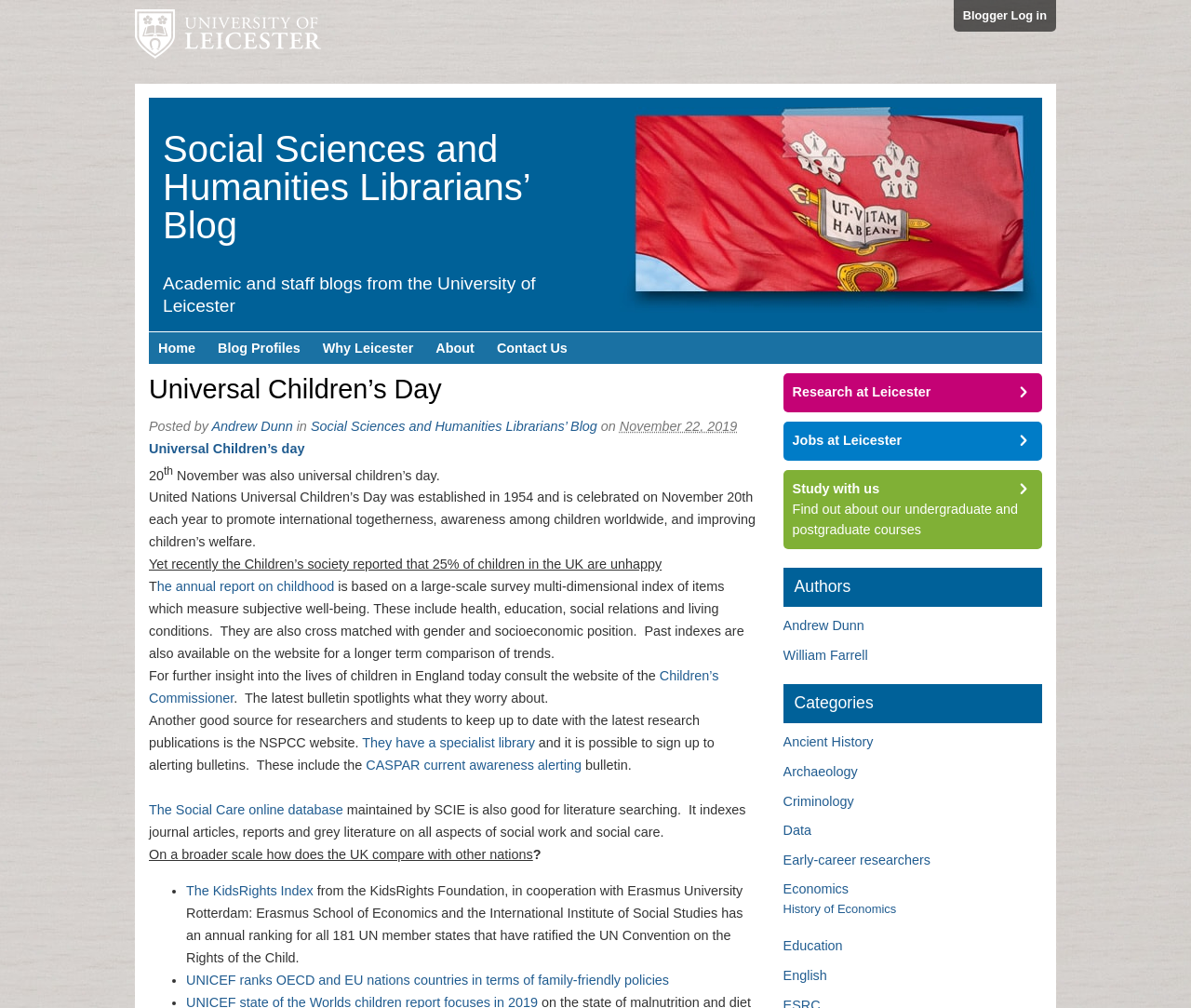Extract the bounding box coordinates for the described element: "he annual report on childhood". The coordinates should be represented as four float numbers between 0 and 1: [left, top, right, bottom].

[0.132, 0.575, 0.281, 0.589]